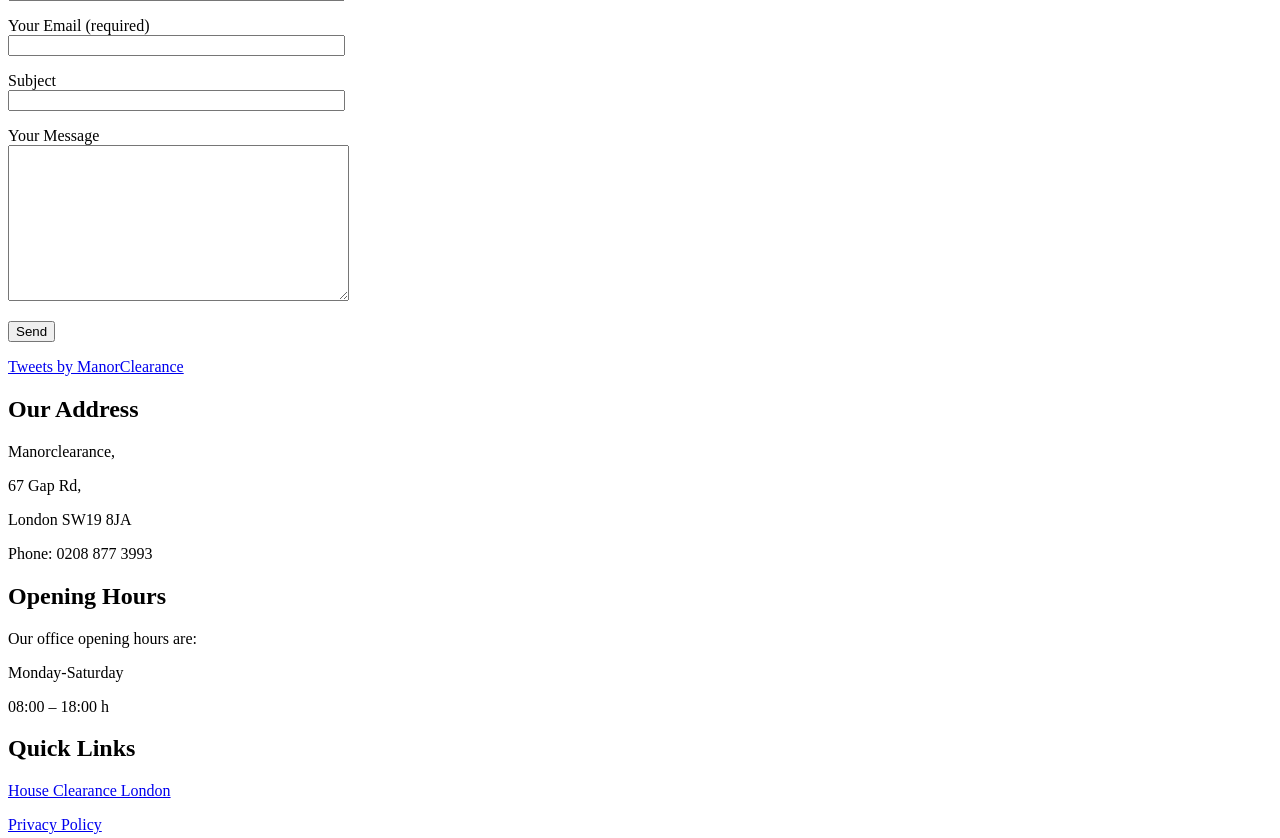Given the content of the image, can you provide a detailed answer to the question?
What is the address of Manor Clearance?

The address is listed under the 'Our Address' section, specifying the street address, city, and postal code.